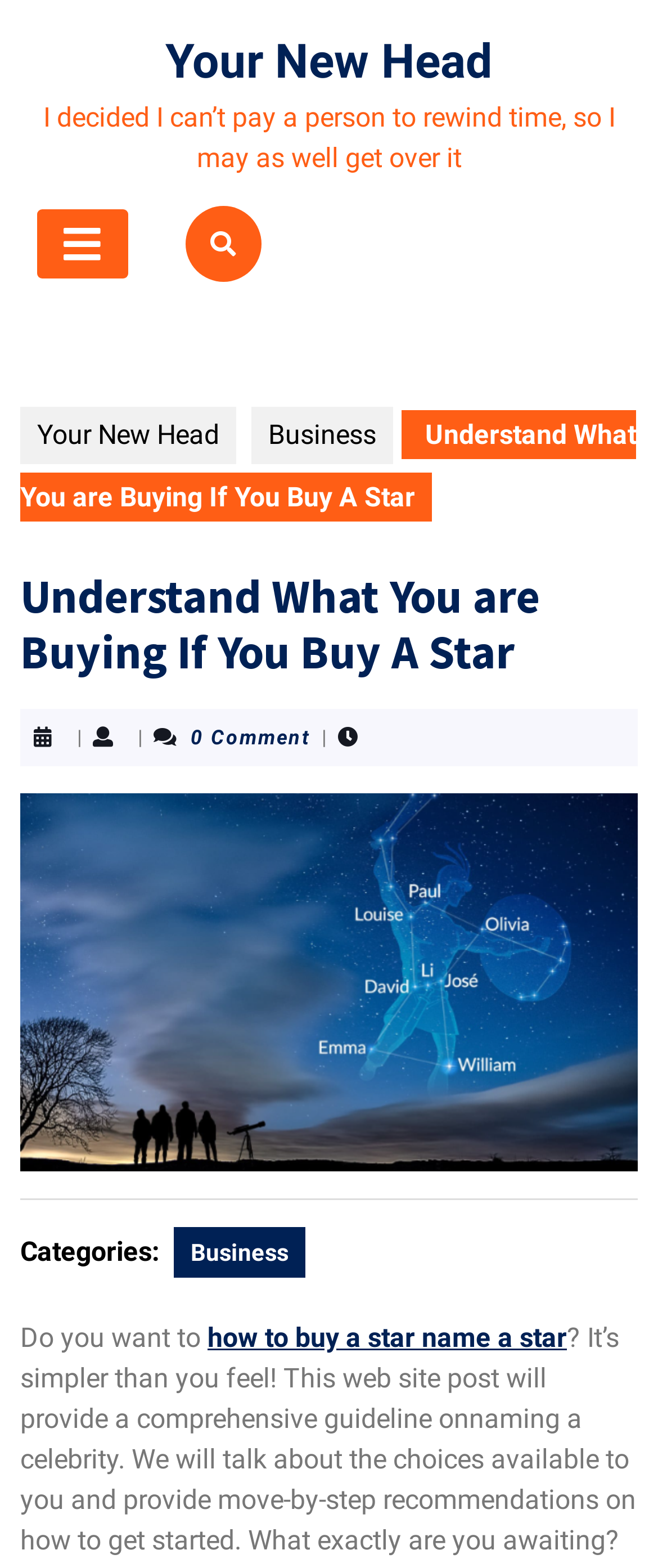What is the text above the article title?
Please use the visual content to give a single word or phrase answer.

I decided I can’t pay a person to rewind time, so I may as well get over it